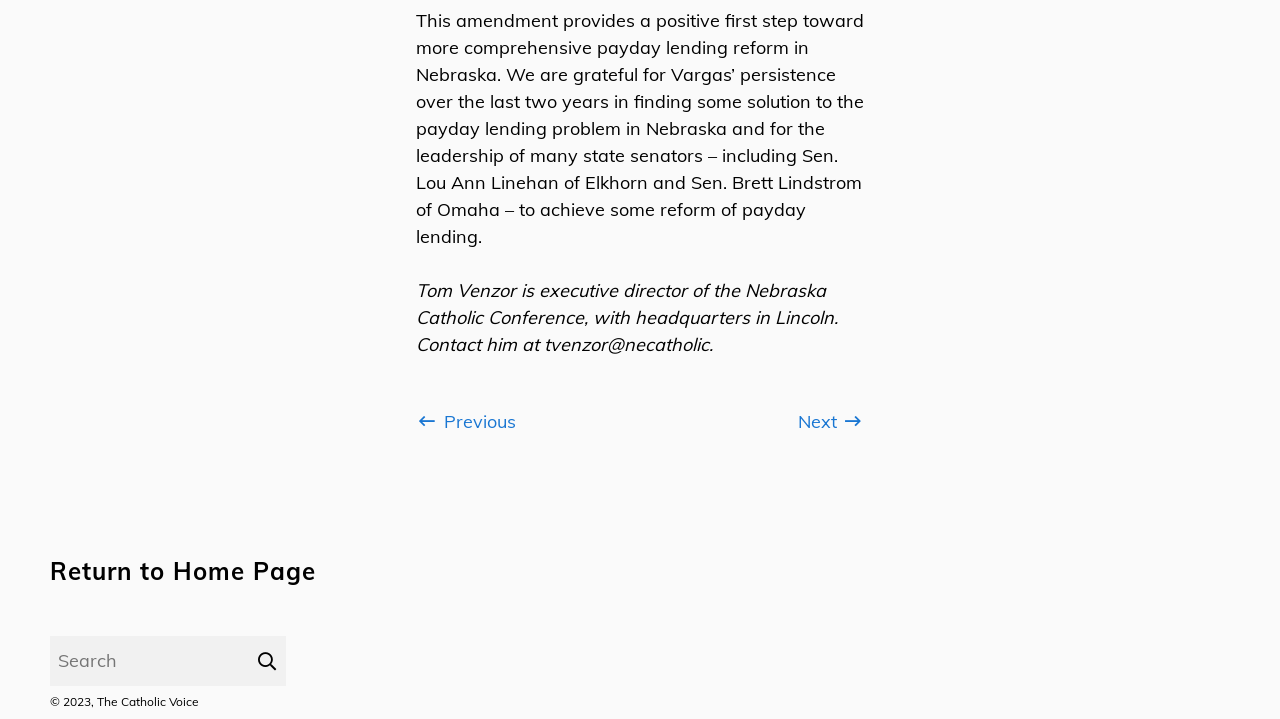Calculate the bounding box coordinates of the UI element given the description: "CCNA Data Center".

None